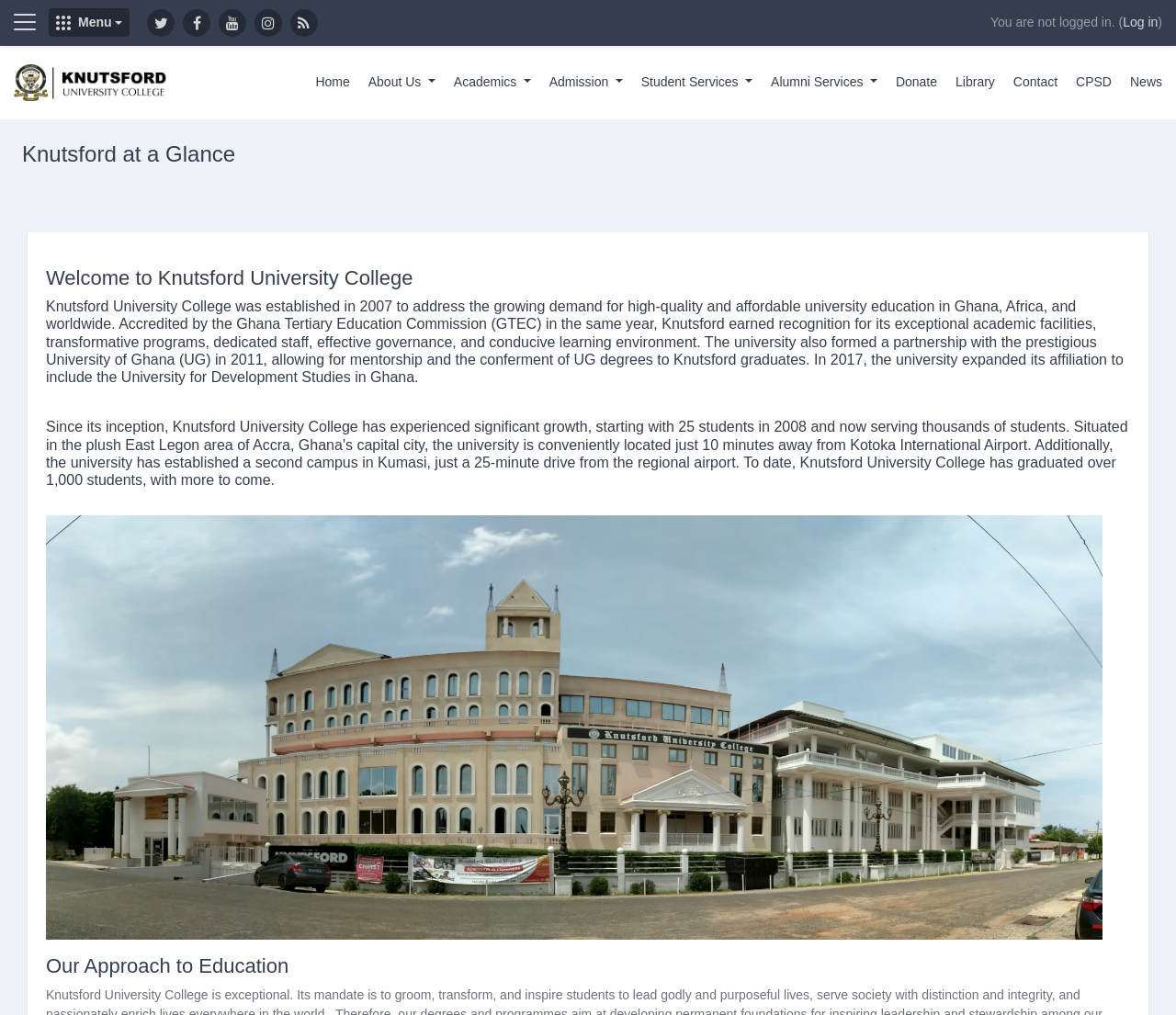Generate a thorough explanation of the webpage's elements.

The webpage is about Knutsford University College, with the title "Knutsford at a Glance". At the top left corner, there is a button to open a side panel, and next to it, a menu button with an icon. On the same line, there are social media links to Twitter, Facebook, YouTube, and Instagram. 

Below the social media links, there is a notification that the user is not logged in, with a "Log in" button next to it. On the top right corner, there is a link to the university's website, accompanied by the university's logo.

The main navigation menu is located below the top section, with links to "Home", "About Us", "Academics", "Admission", "Student Services", "Alumni Services", "Donate", "Library", "Contact", "CPSD", and "News". Each of these links has a dropdown menu except for "Home", "Donate", "Library", and "Contact".

The main content of the webpage is divided into sections. The first section has a heading "Welcome to Knutsford University College" and provides an introduction to the university, including its establishment, accreditation, and partnerships. The second section has a heading "Since its inception, Knutsford University College has experienced significant growth" and describes the university's growth, location, and achievements. 

Below the text, there is a large image of the university's front view. The final section has a heading "Our Approach to Education", but its content is not provided.